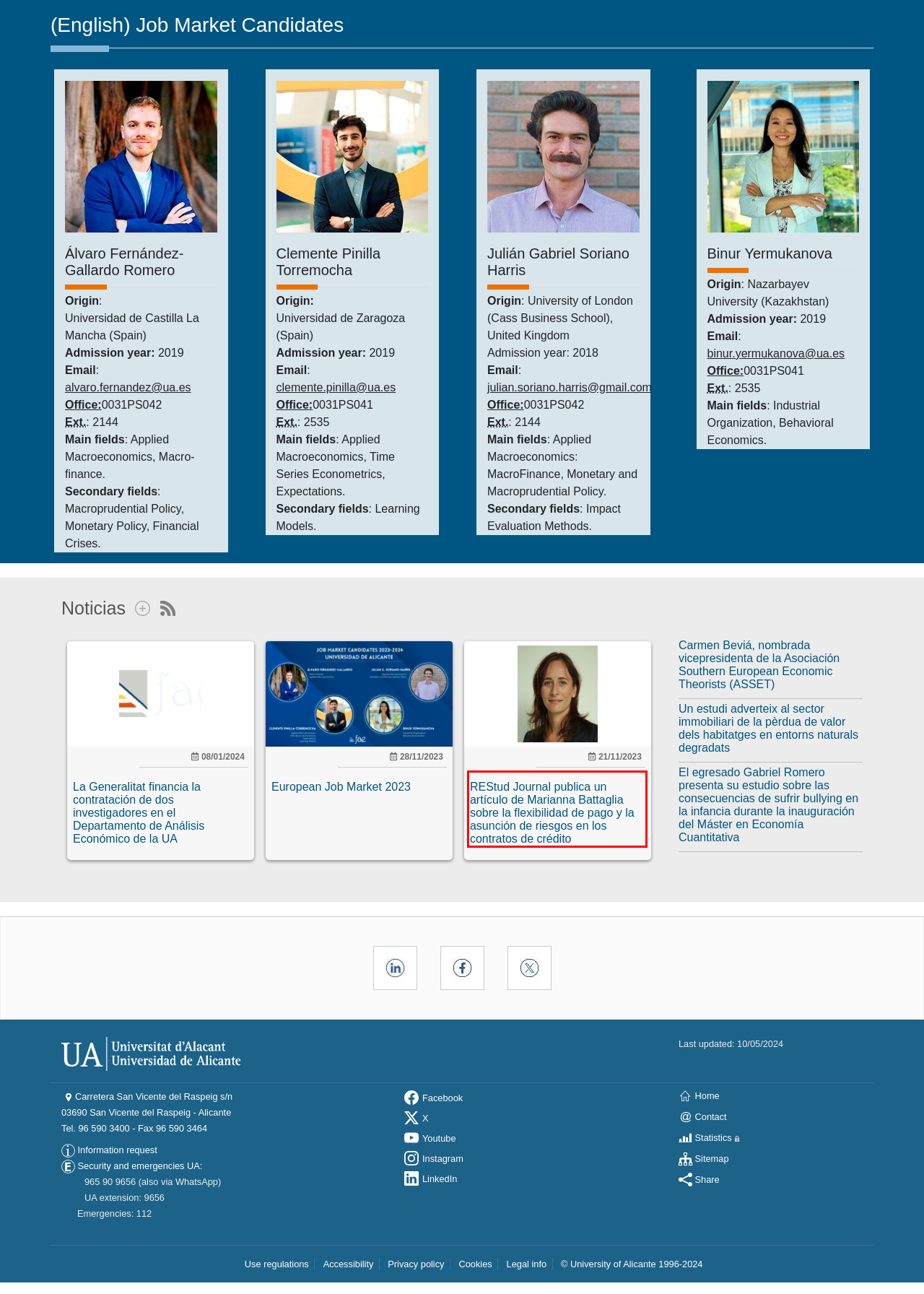Given a webpage screenshot with a red bounding box, perform OCR to read and deliver the text enclosed by the red bounding box.

REStud Journal publica un artículo de Marianna Battaglia sobre la flexibilidad de pago y la asunción de riesgos en los contratos de crédito